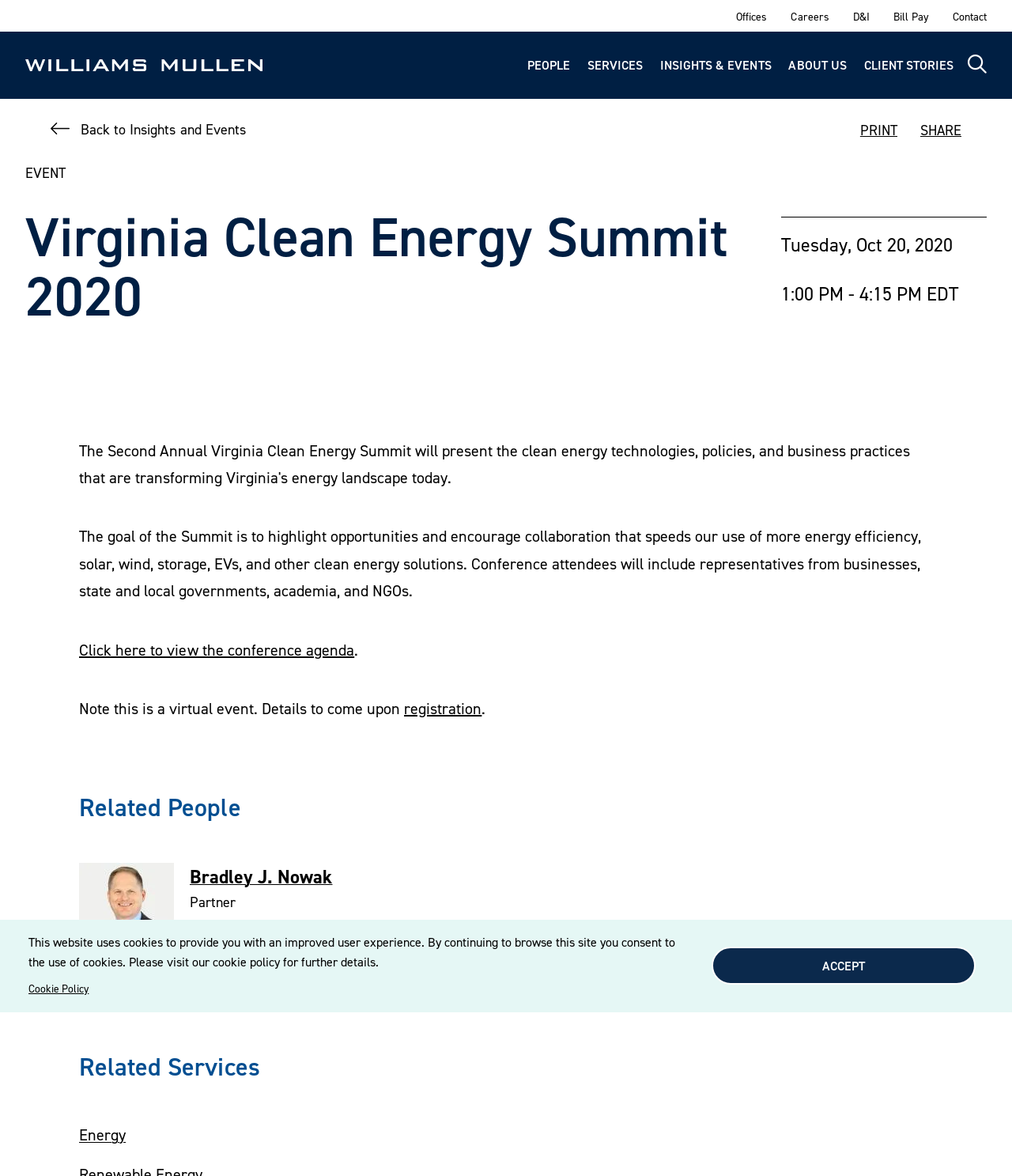Please locate the UI element described by "parent_node: PEOPLE aria-label="Site Search"" and provide its bounding box coordinates.

[0.956, 0.043, 0.975, 0.068]